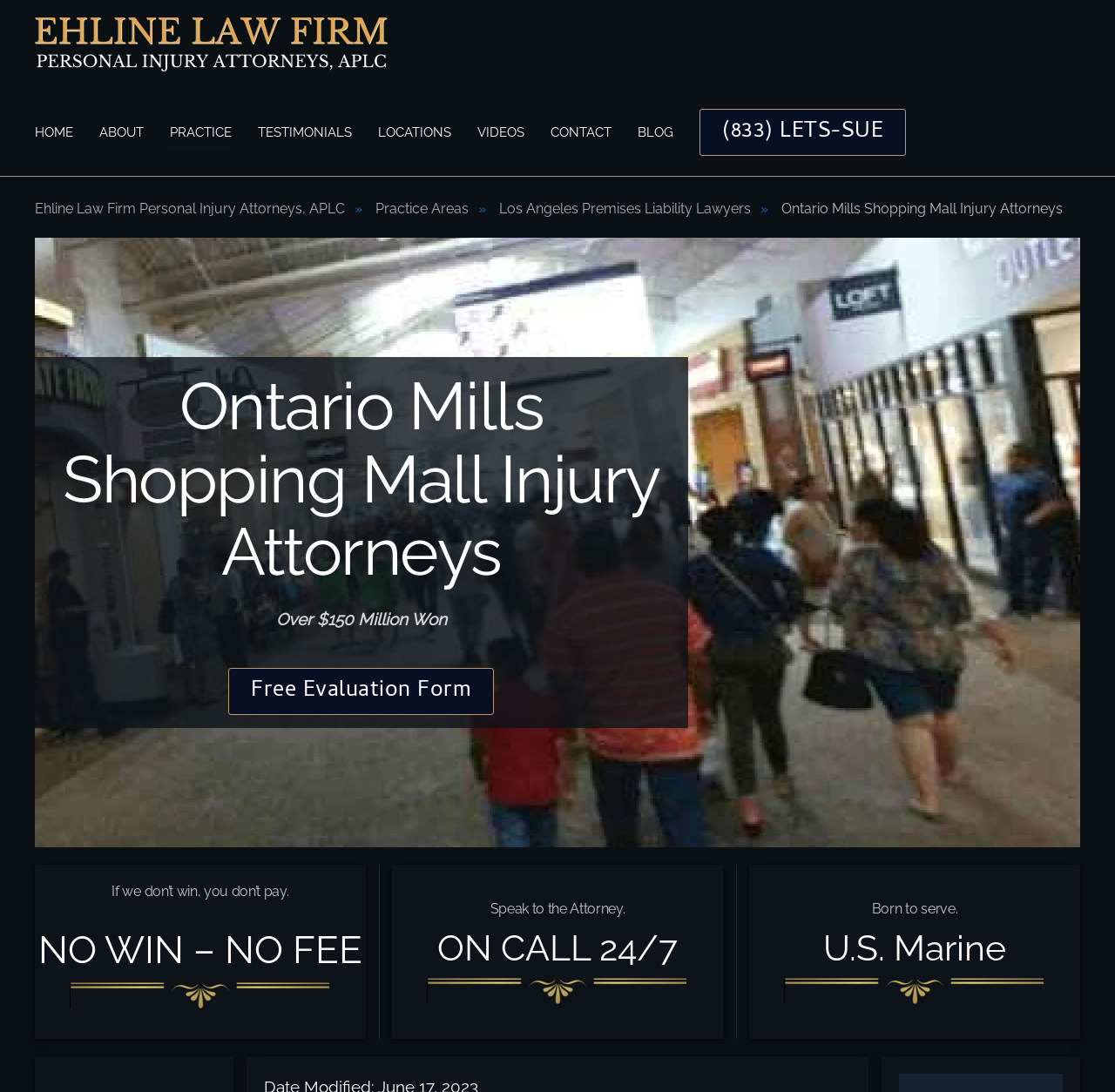Please mark the bounding box coordinates of the area that should be clicked to carry out the instruction: "Click the 'ABOUT' button".

[0.089, 0.089, 0.129, 0.153]